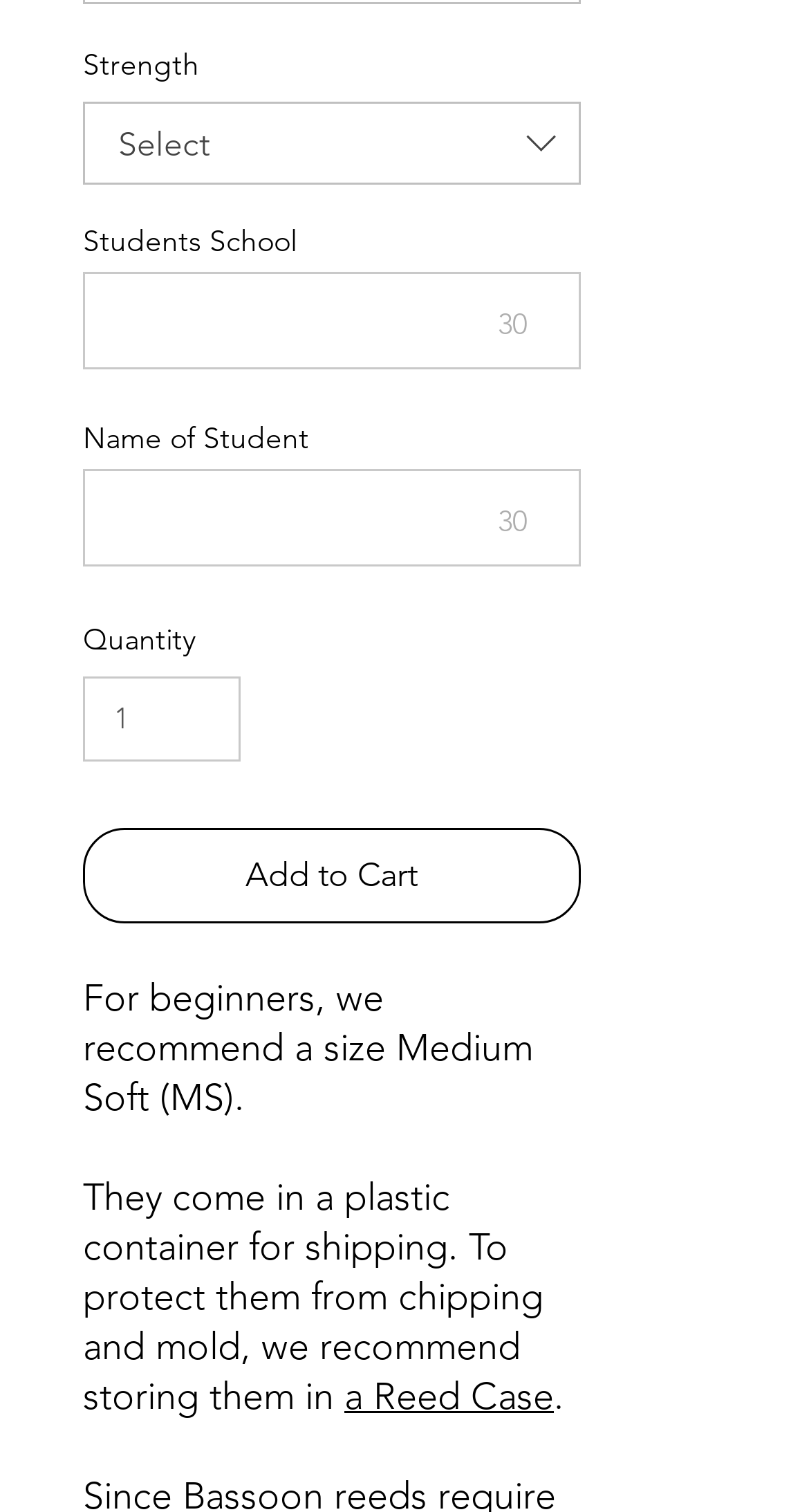What is the name of the product being described?
Look at the screenshot and respond with one word or a short phrase.

Not specified